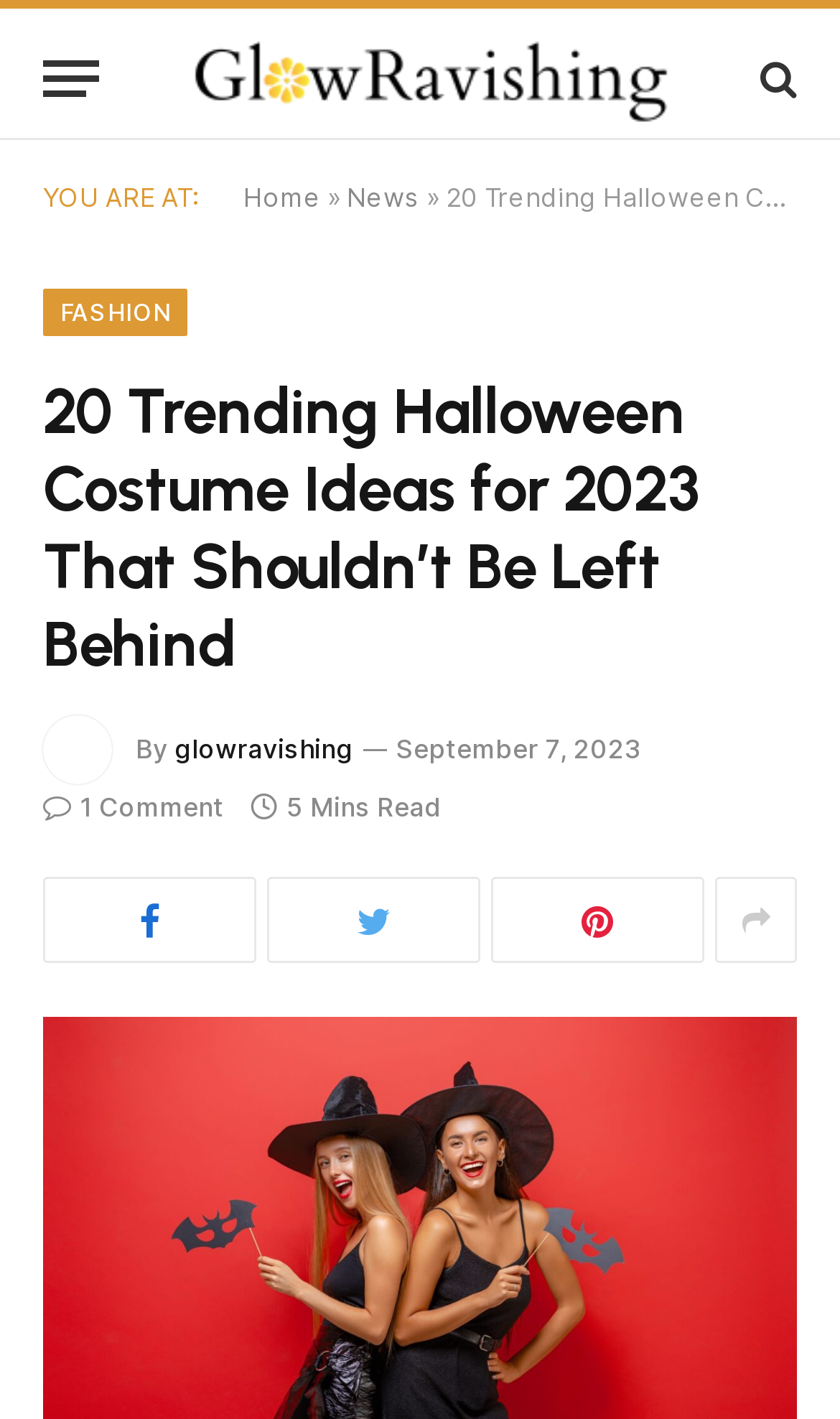Determine the bounding box of the UI component based on this description: "1 Comment". The bounding box coordinates should be four float values between 0 and 1, i.e., [left, top, right, bottom].

[0.051, 0.558, 0.267, 0.58]